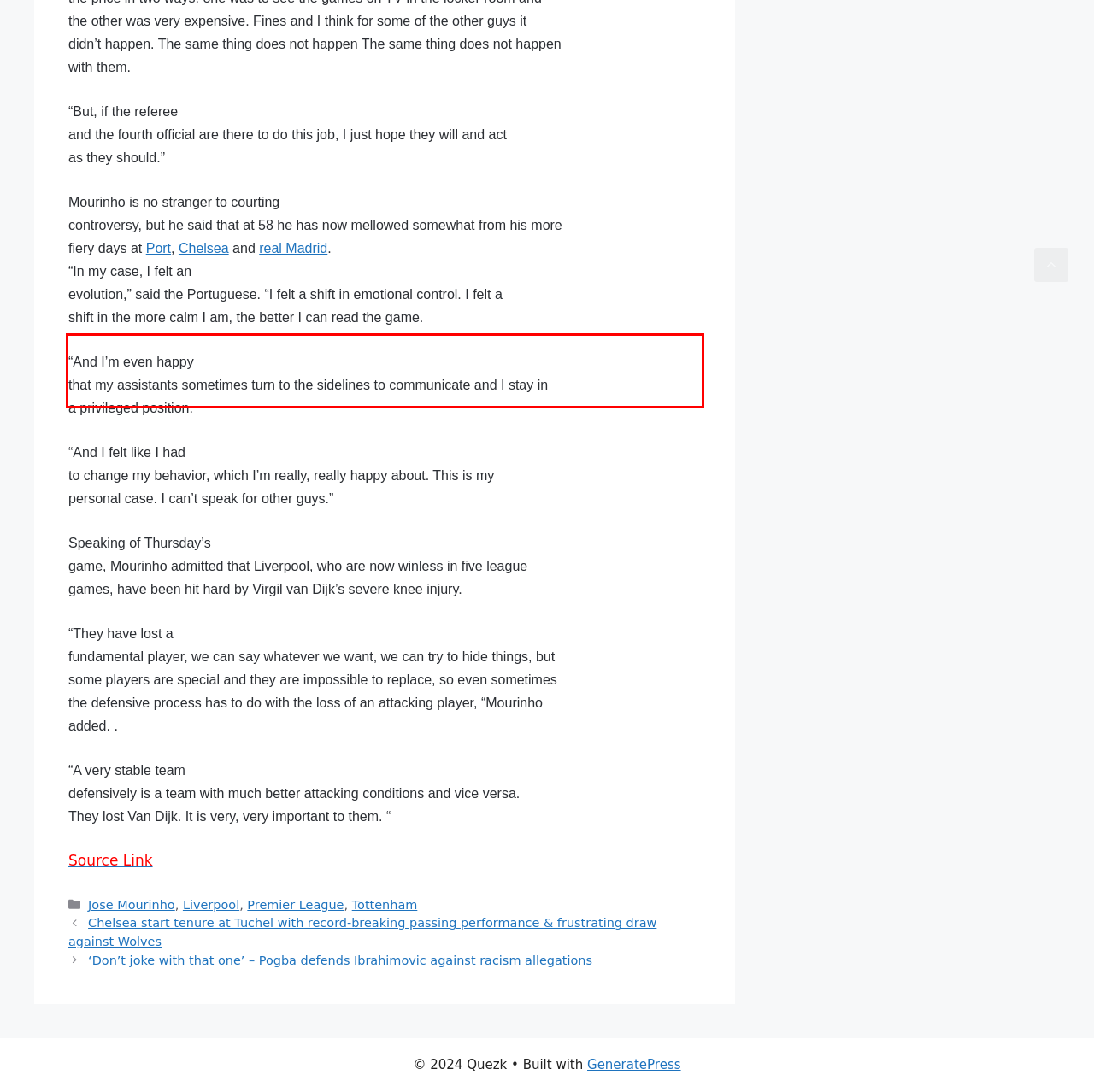Identify and extract the text within the red rectangle in the screenshot of the webpage.

“And I’m even happy that my assistants sometimes turn to the sidelines to communicate and I stay in a privileged position.